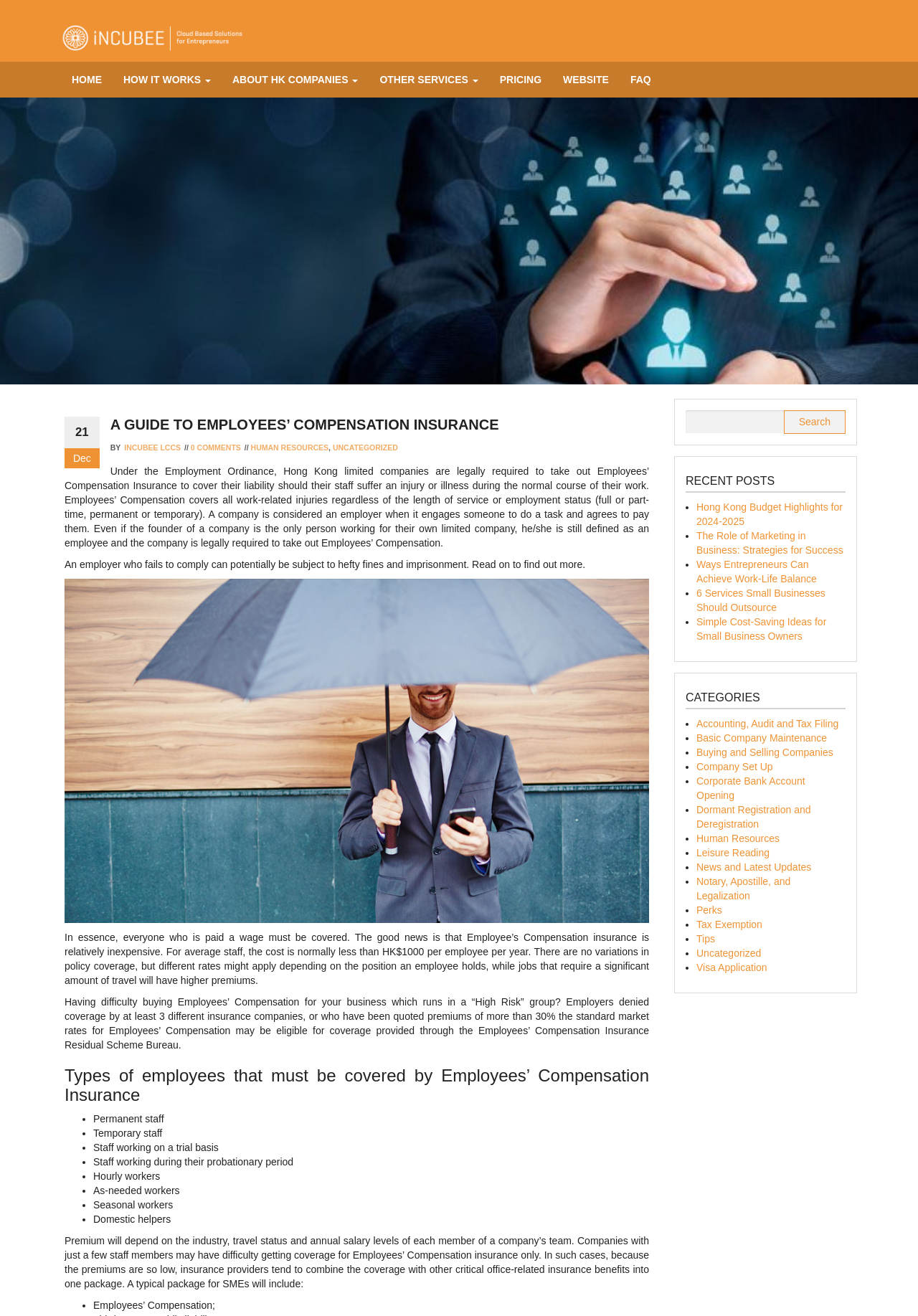Please pinpoint the bounding box coordinates for the region I should click to adhere to this instruction: "Click on the 'FAQ' link".

[0.675, 0.047, 0.721, 0.074]